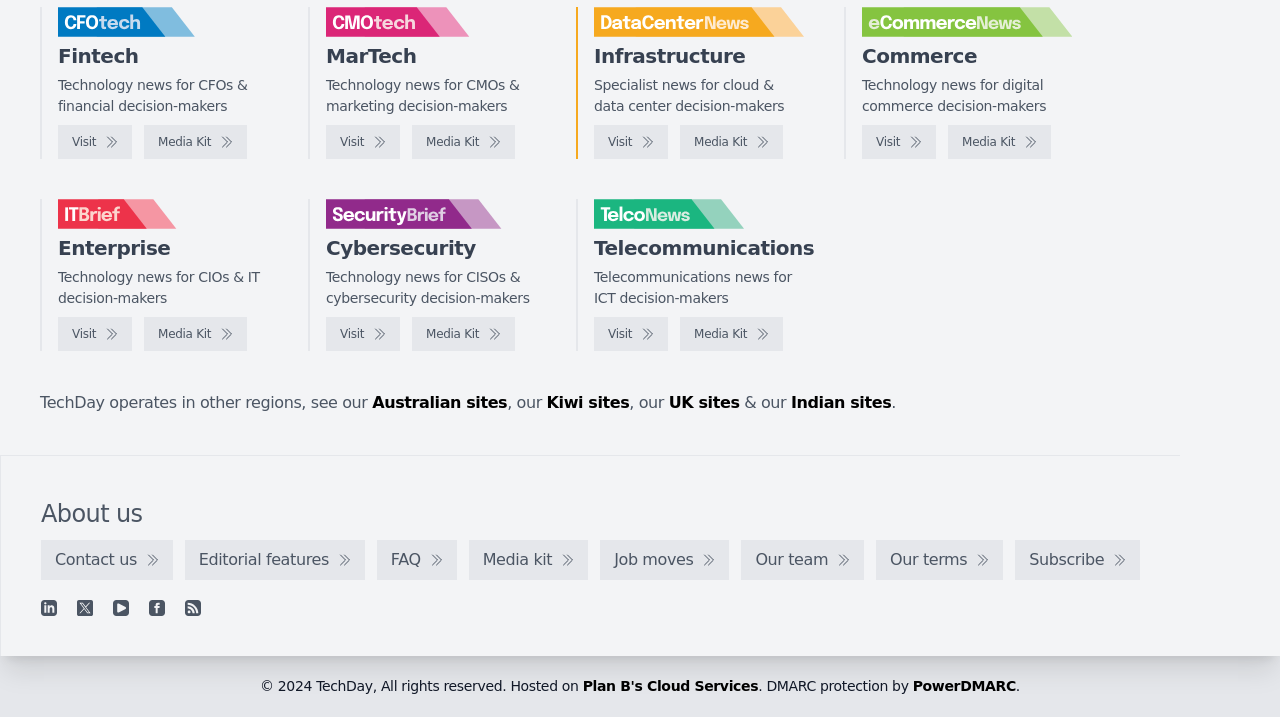Using the description: "Plan B's Cloud Services", identify the bounding box of the corresponding UI element in the screenshot.

[0.455, 0.946, 0.592, 0.968]